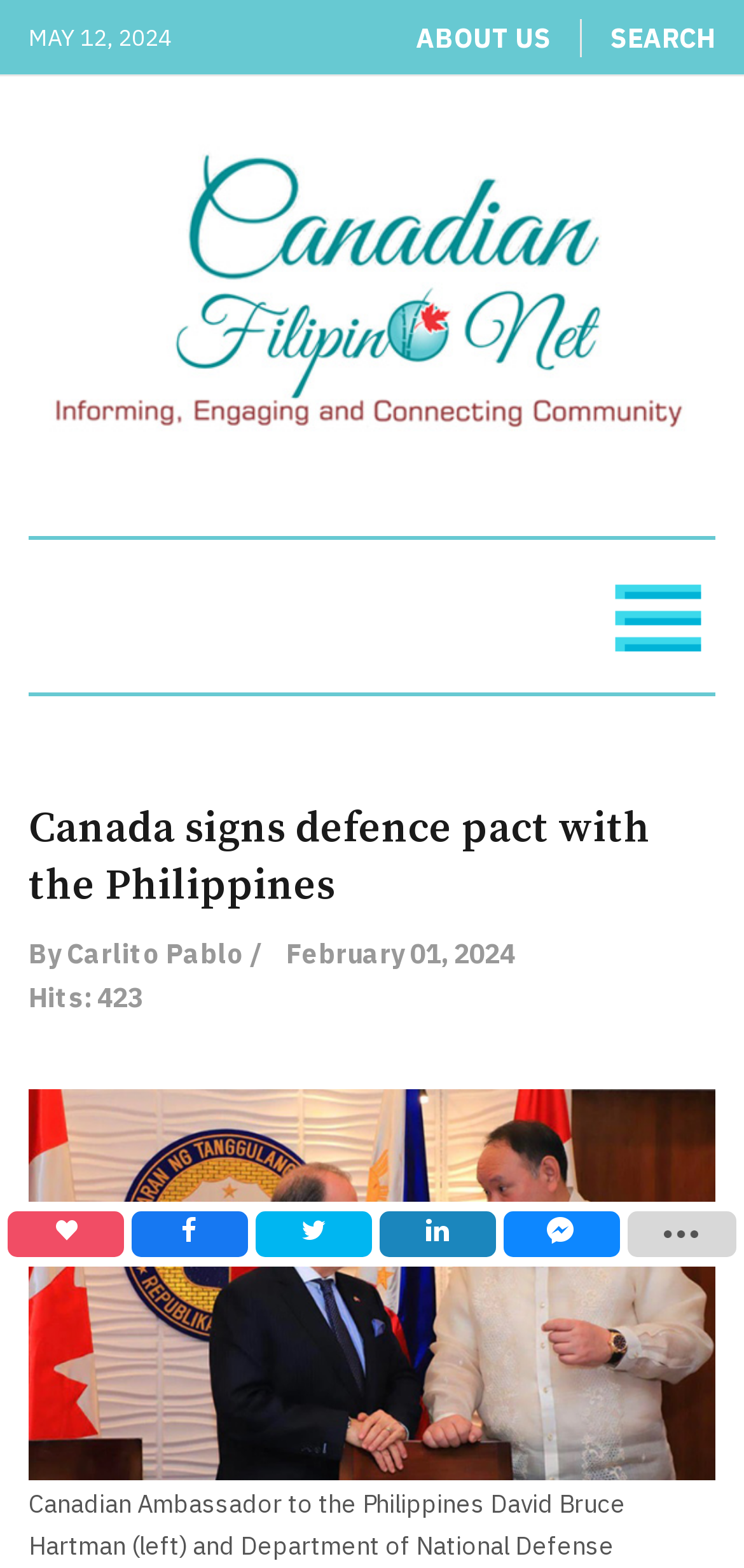Could you indicate the bounding box coordinates of the region to click in order to complete this instruction: "view March 2023".

None